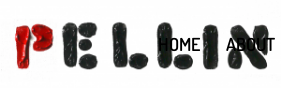Explain the details of the image comprehensively.

The image features the stylized text "PELLIN," crafted from colorful materials, where the letters appear playfully arranged with the letter "P" in red and the rest in black. Below this artistic rendering, the words "HOME" and "ABOUT" are displayed in a bold, modern font, emphasizing navigation options typically found on a website. This composition reflects a contemporary aesthetic, aligning with the persona of Cinzia Pellin, highlighting her artistic approach and inviting viewers to explore more about her works and background. The design suggests a blend of creativity and accessibility, engaging users visually while providing essential navigation links.